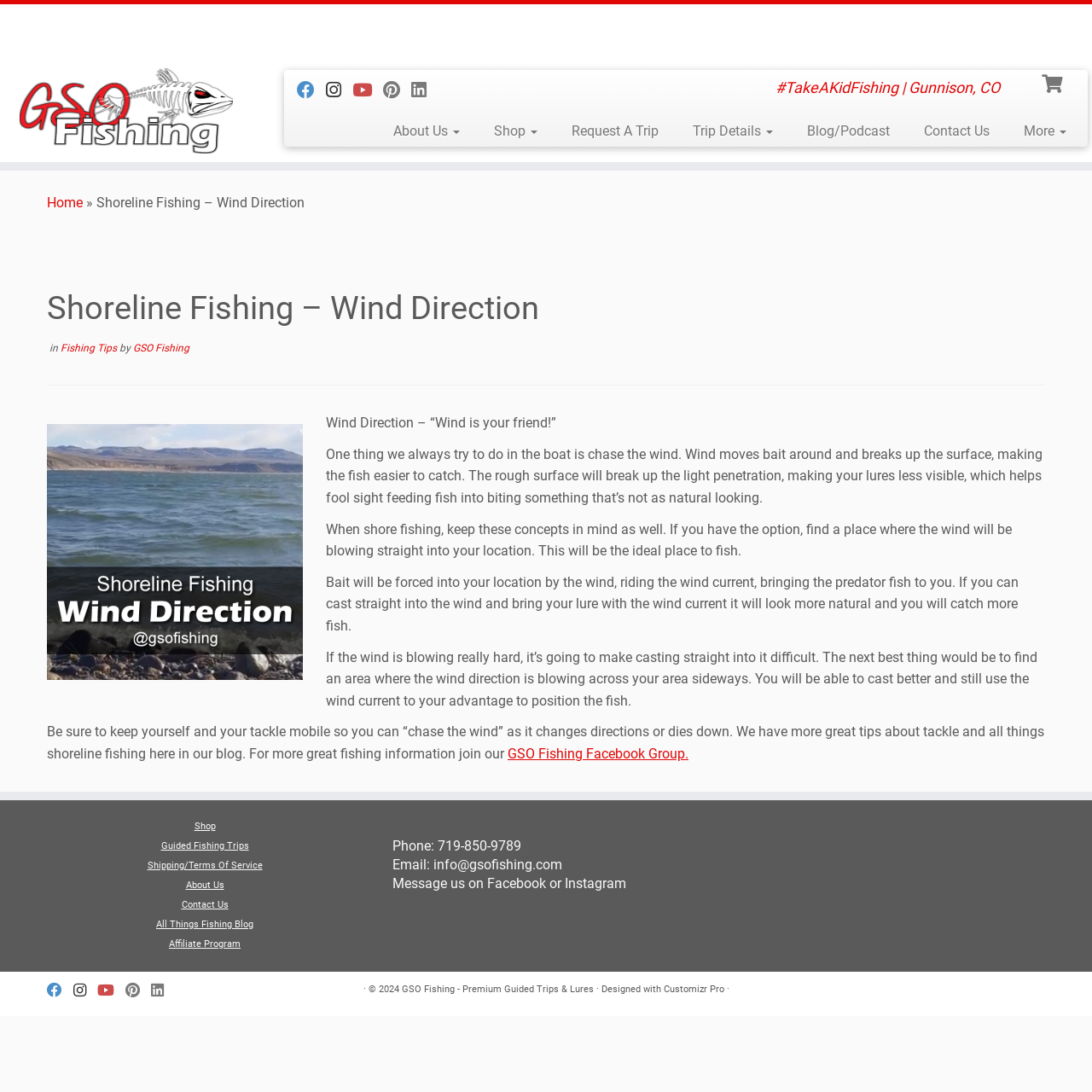Identify the bounding box coordinates of the clickable section necessary to follow the following instruction: "Read the blog post about Shoreline Fishing – Wind Direction". The coordinates should be presented as four float numbers from 0 to 1, i.e., [left, top, right, bottom].

[0.043, 0.204, 0.957, 0.709]